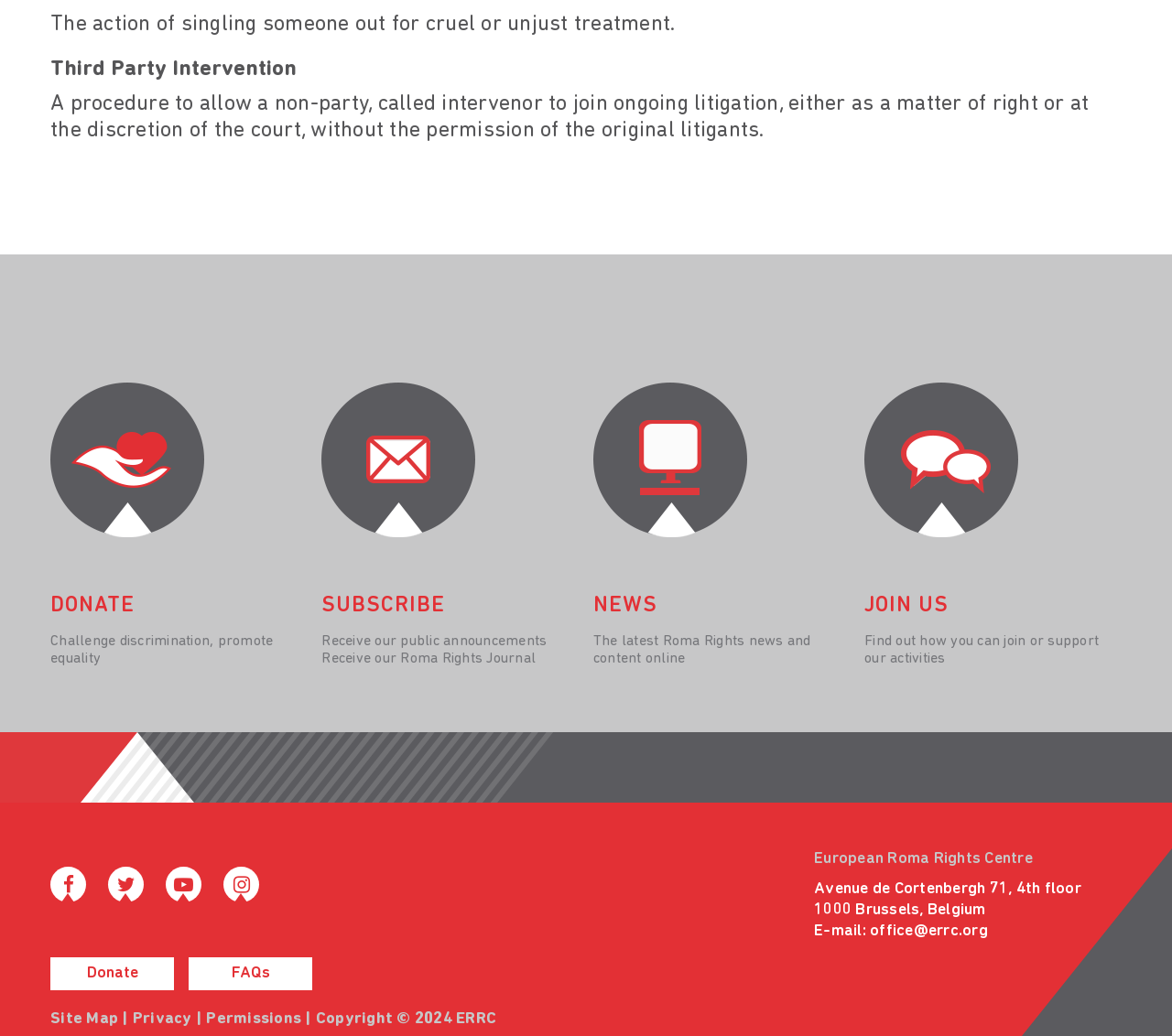Please determine the bounding box coordinates of the element to click on in order to accomplish the following task: "Join or support the activities". Ensure the coordinates are four float numbers ranging from 0 to 1, i.e., [left, top, right, bottom].

[0.738, 0.572, 0.957, 0.598]